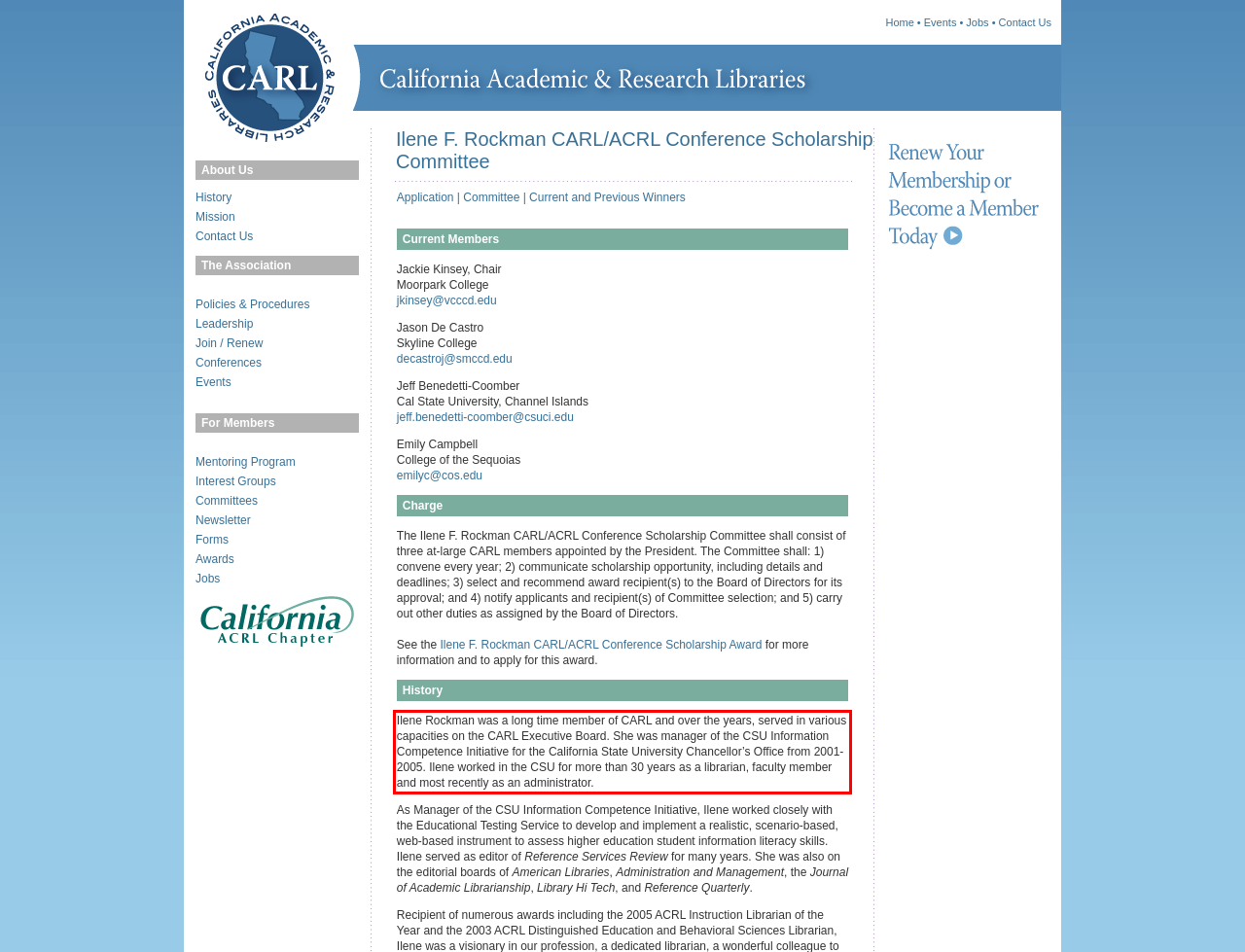Given a webpage screenshot with a red bounding box, perform OCR to read and deliver the text enclosed by the red bounding box.

Ilene Rockman was a long time member of CARL and over the years, served in various capacities on the CARL Executive Board. She was manager of the CSU Information Competence Initiative for the California State University Chancellor’s Office from 2001-2005. Ilene worked in the CSU for more than 30 years as a librarian, faculty member and most recently as an administrator.